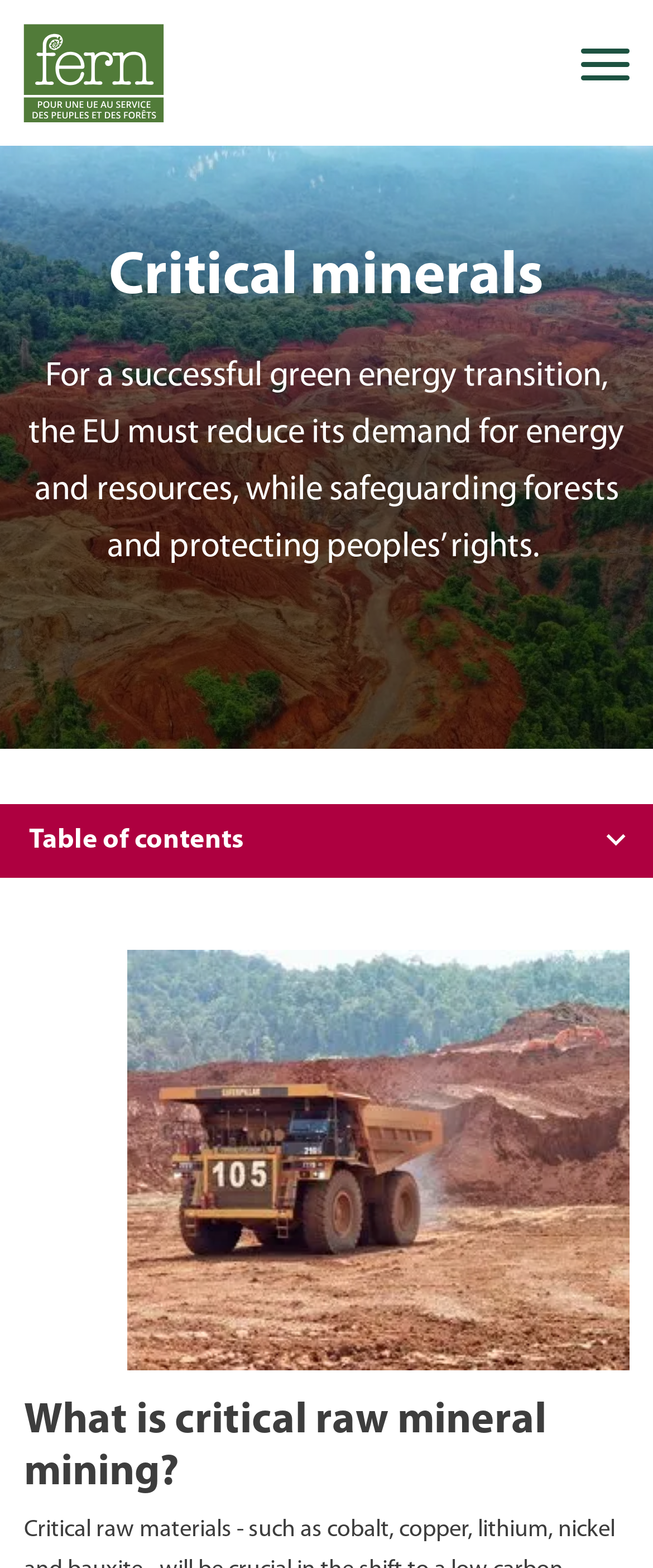What is the relationship between critical raw materials and forests?
Refer to the image and provide a detailed answer to the question.

The webpage title 'How does mining for critical raw materials cause deforestation?' suggests that the mining of critical raw materials is linked to deforestation, implying that the extraction of these materials has a negative impact on forests.